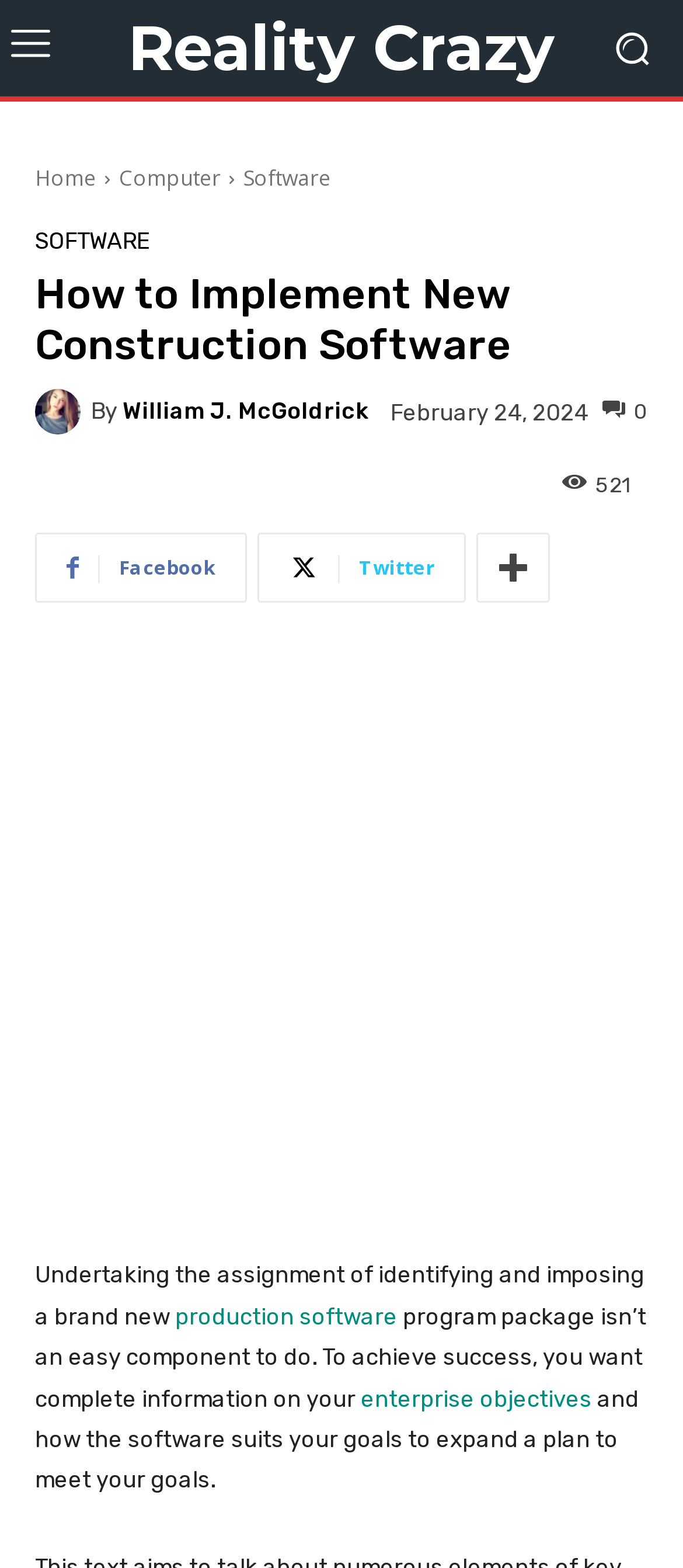Indicate the bounding box coordinates of the element that must be clicked to execute the instruction: "Click on the 'Facebook' link". The coordinates should be given as four float numbers between 0 and 1, i.e., [left, top, right, bottom].

[0.051, 0.34, 0.362, 0.385]